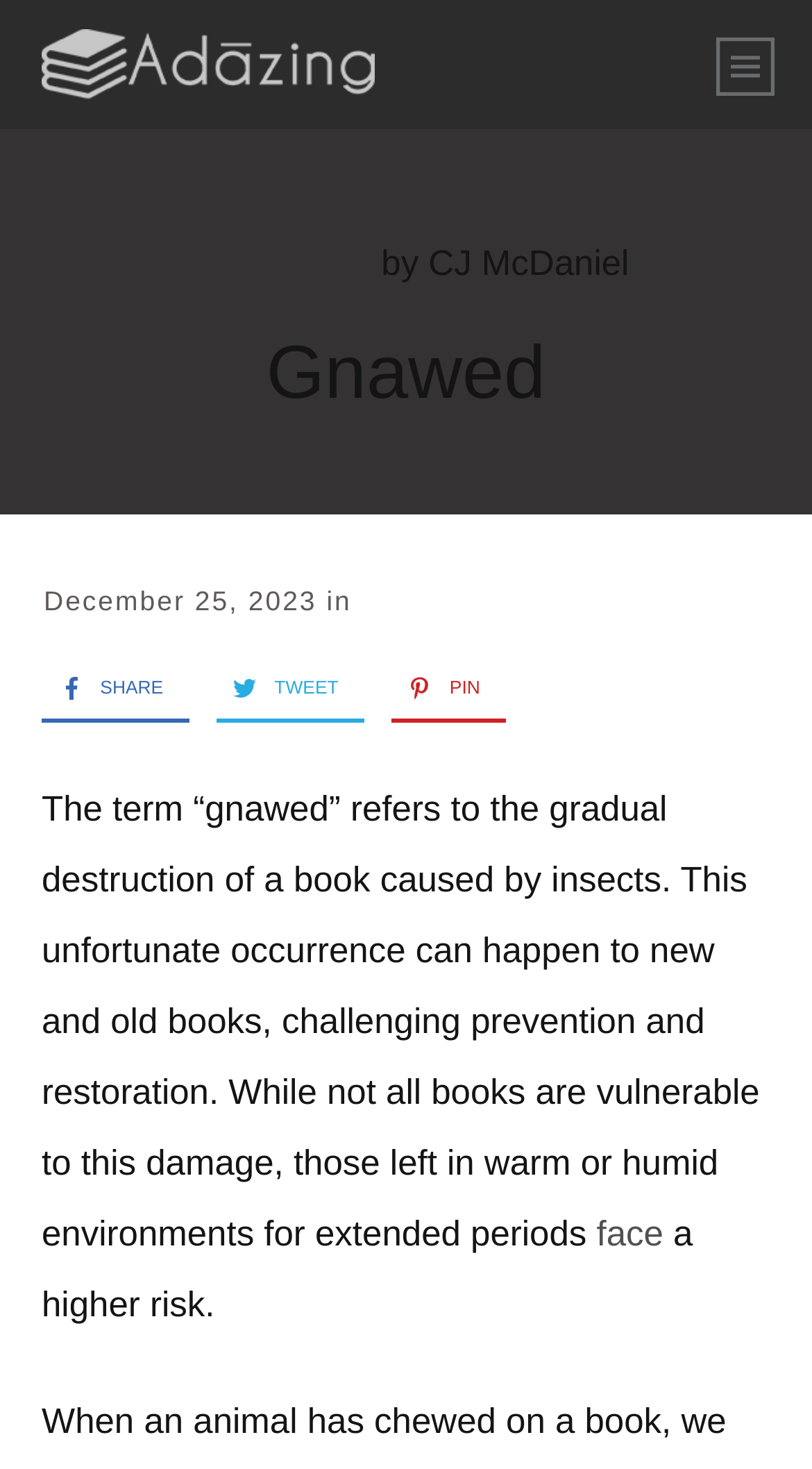What is the date of the webpage's content?
From the screenshot, supply a one-word or short-phrase answer.

December 25, 2023